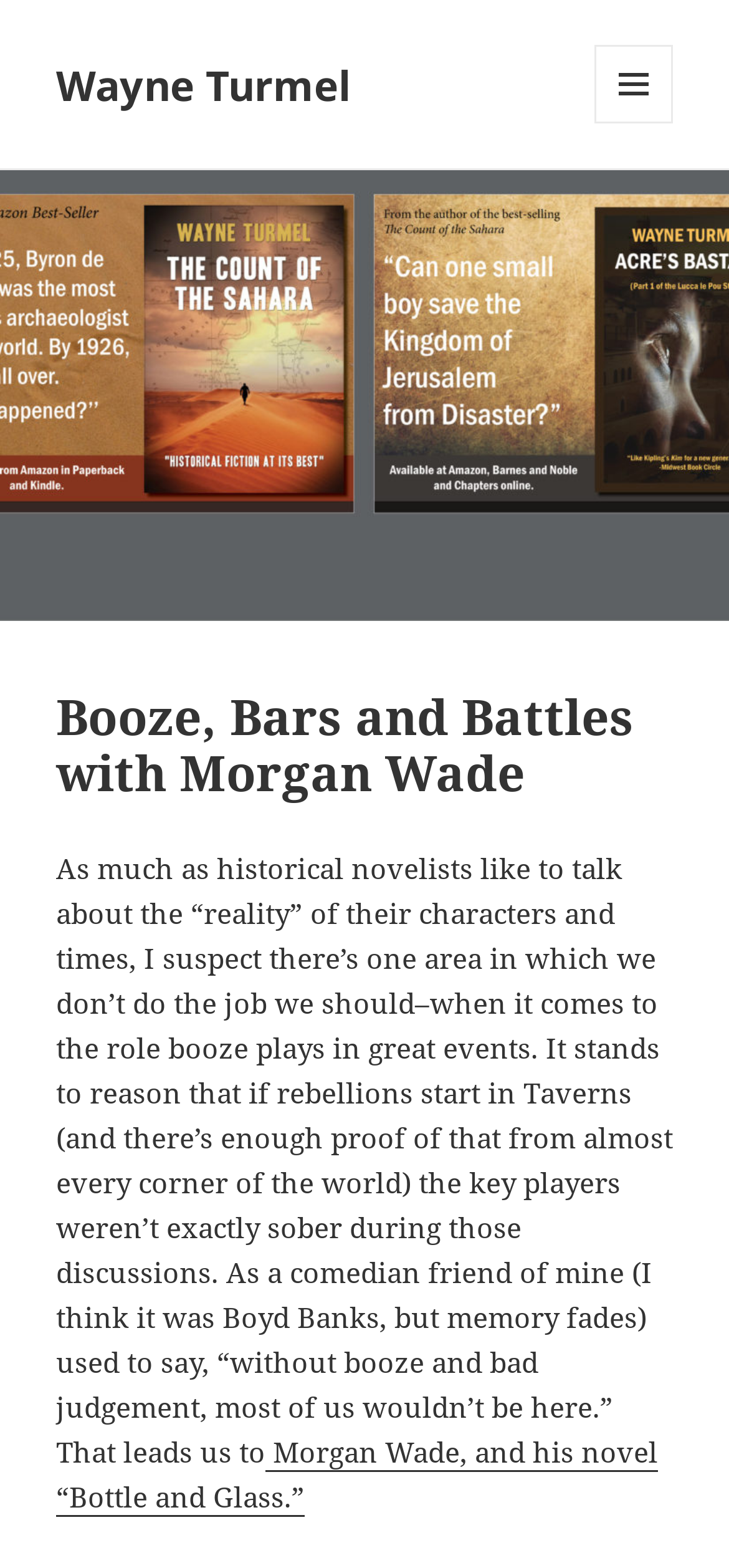Find the bounding box coordinates for the HTML element described in this sentence: "Menu and widgets". Provide the coordinates as four float numbers between 0 and 1, in the format [left, top, right, bottom].

[0.815, 0.029, 0.923, 0.079]